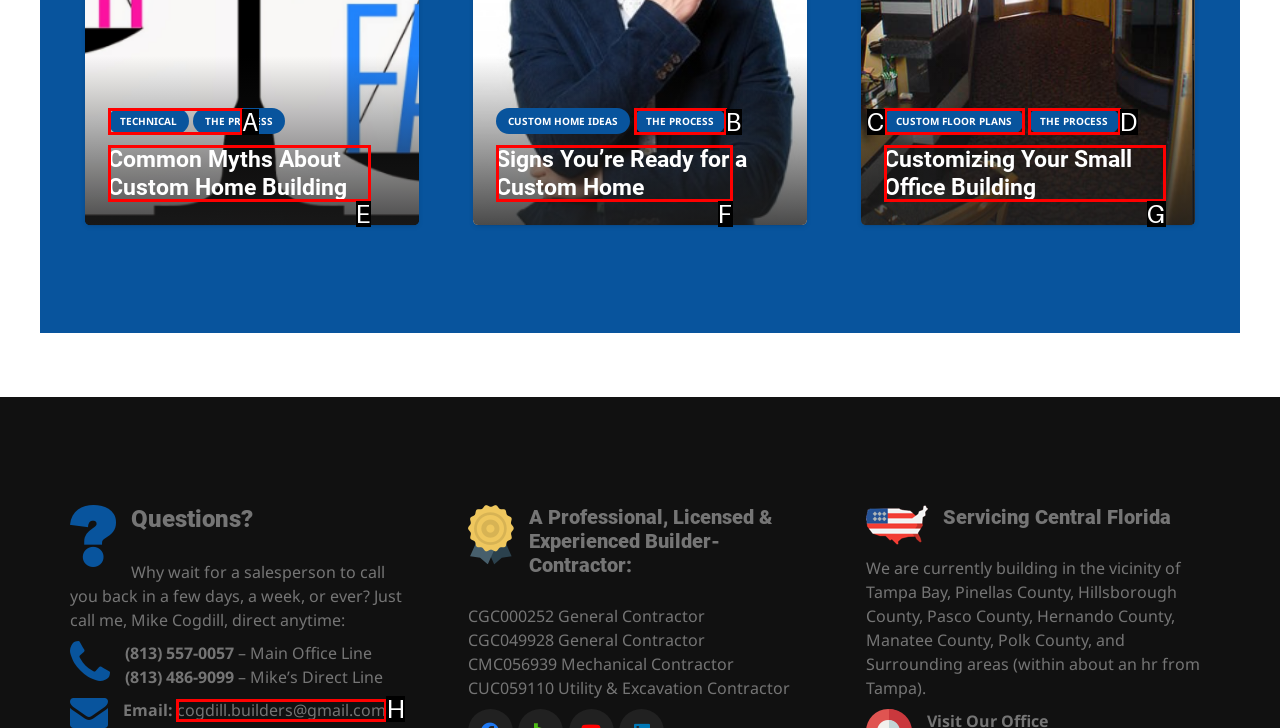Tell me which letter corresponds to the UI element that will allow you to Email Mike Cogdill. Answer with the letter directly.

H